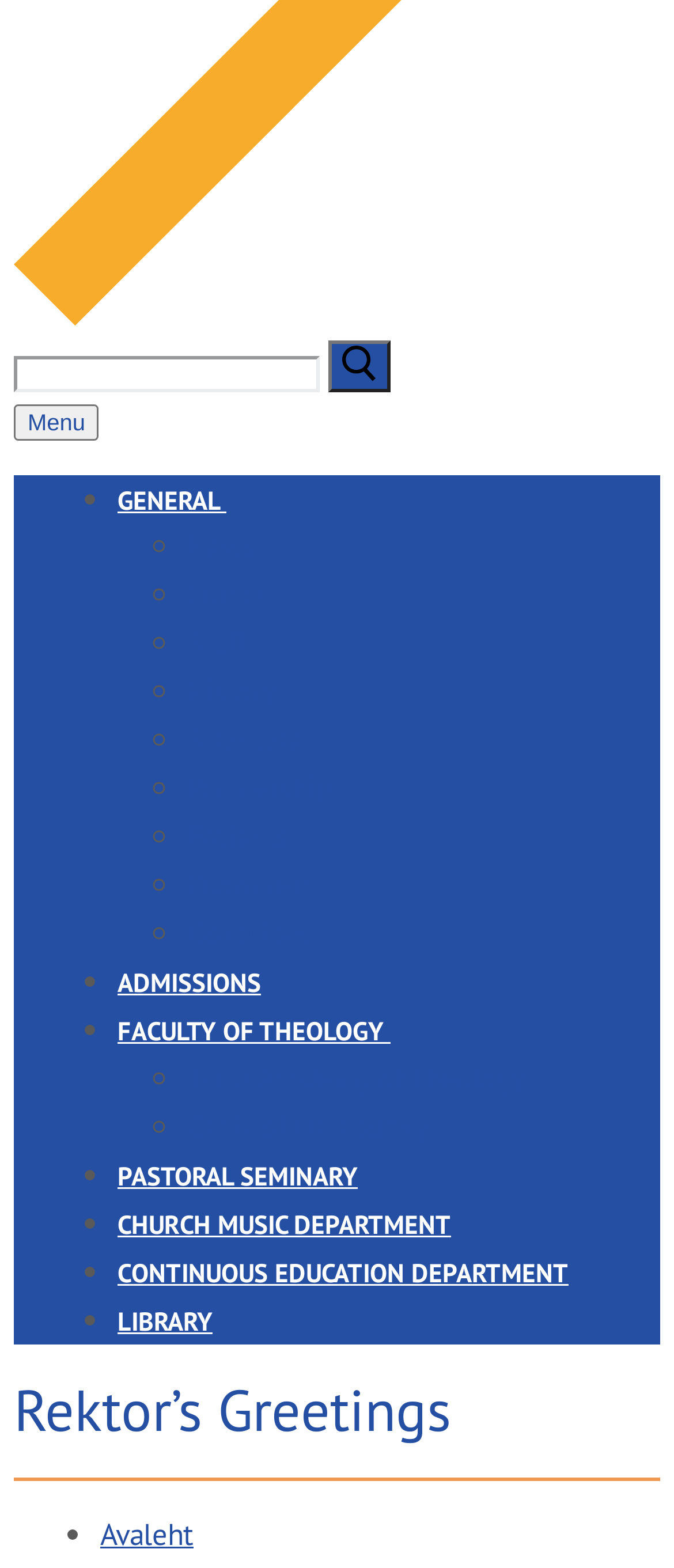What is the purpose of the search box?
Please give a well-detailed answer to the question.

The search box is located at the top of the webpage, with a label 'Search for:' and a submit button. This suggests that the user can input keywords or phrases to search for specific content within the website.